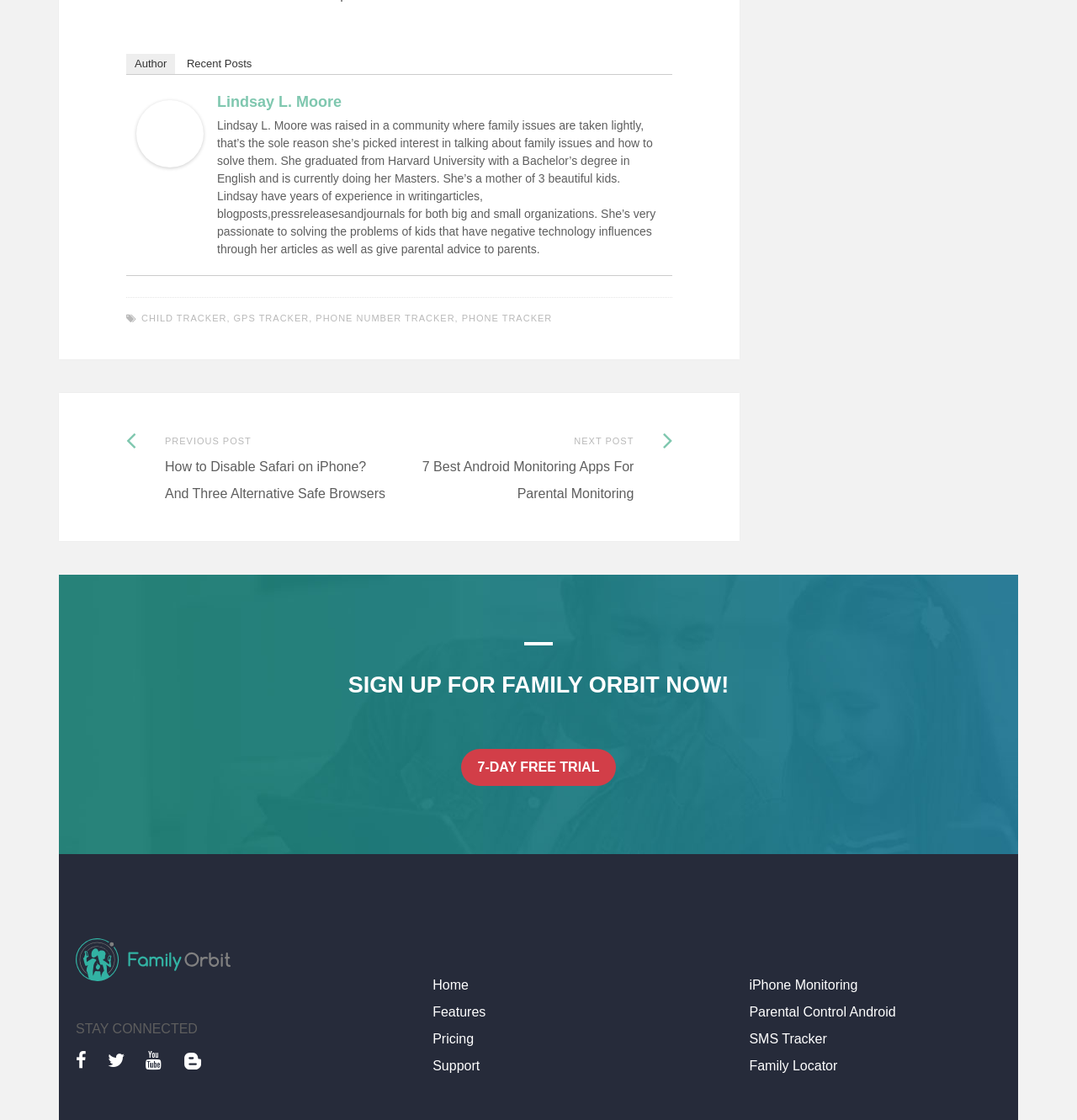Identify the bounding box coordinates for the element that needs to be clicked to fulfill this instruction: "start a 7-day free trial". Provide the coordinates in the format of four float numbers between 0 and 1: [left, top, right, bottom].

[0.428, 0.669, 0.572, 0.702]